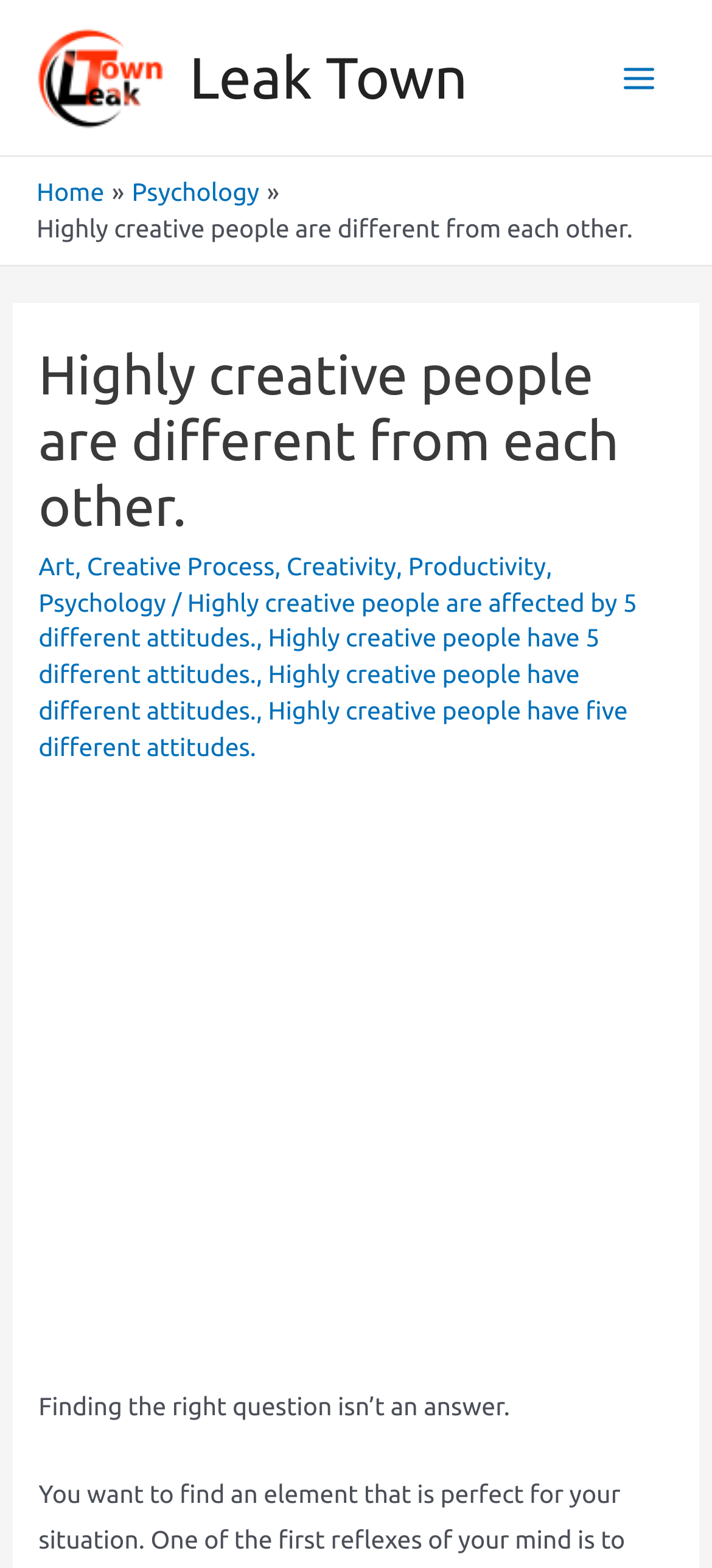Identify the bounding box coordinates of the section that should be clicked to achieve the task described: "Click on the 'Main Menu' button".

[0.845, 0.026, 0.949, 0.073]